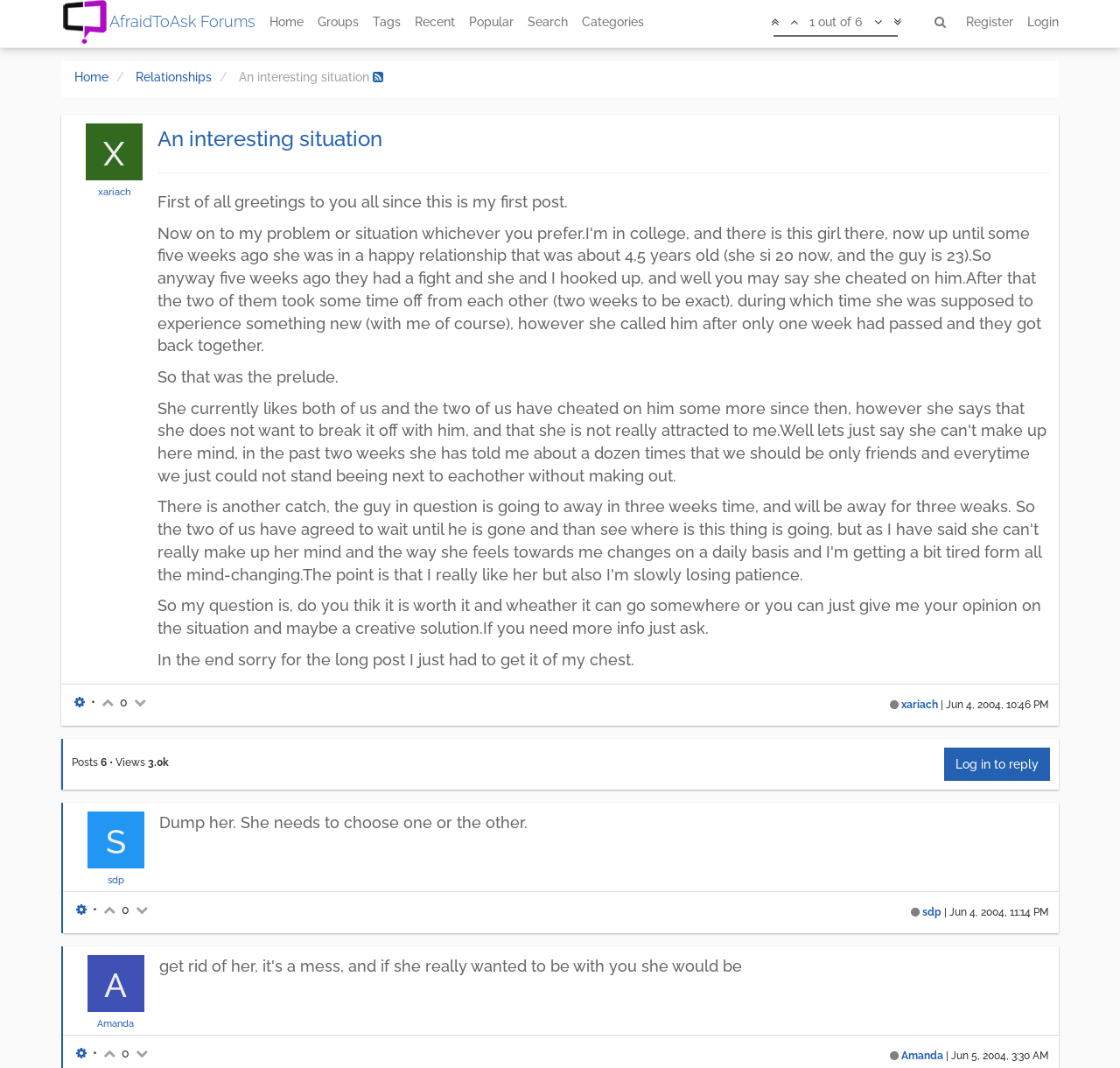Could you indicate the bounding box coordinates of the region to click in order to complete this instruction: "View the profile of xariach".

[0.087, 0.174, 0.116, 0.185]